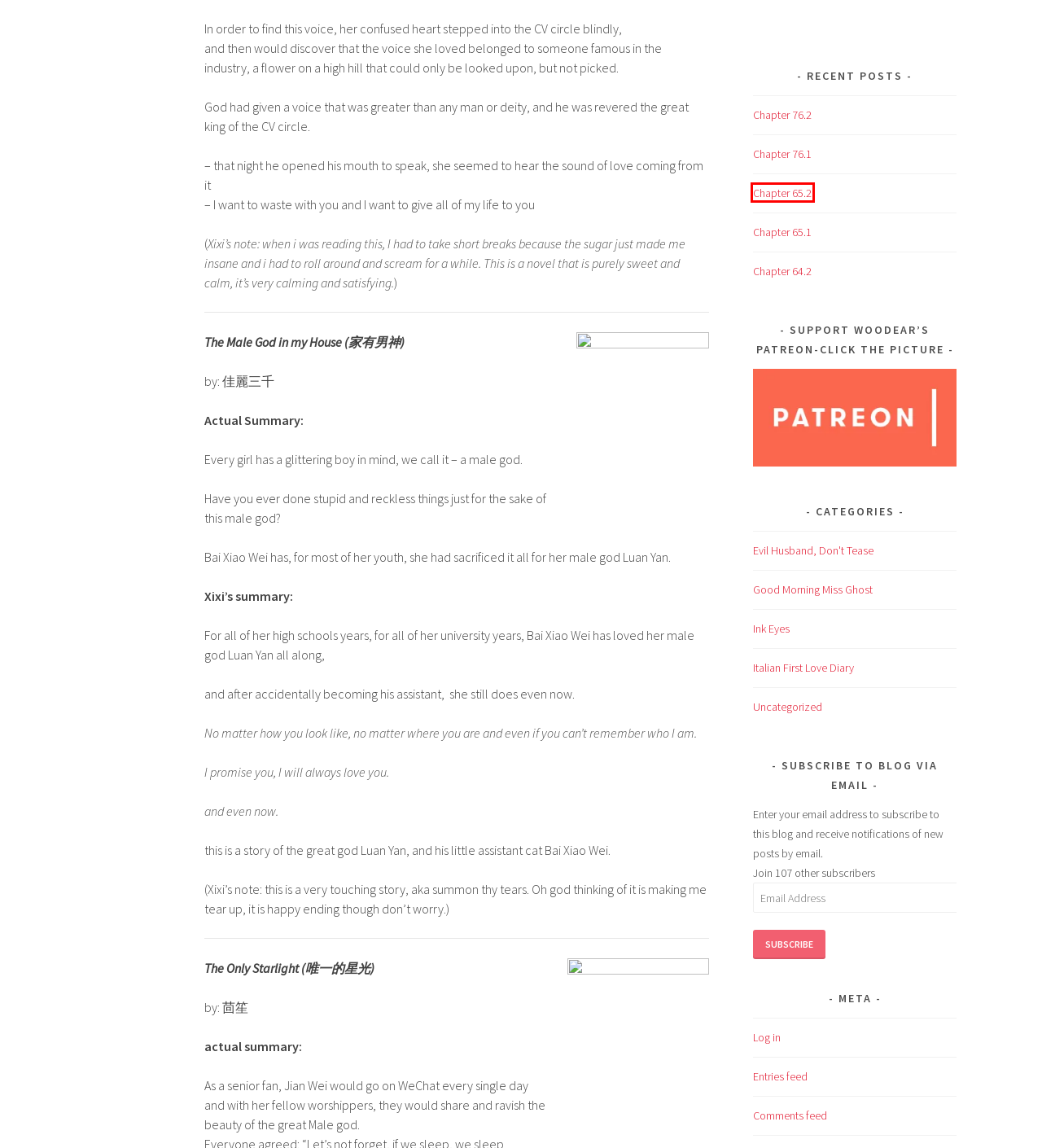Analyze the given webpage screenshot and identify the UI element within the red bounding box. Select the webpage description that best matches what you expect the new webpage to look like after clicking the element. Here are the candidates:
A. Chapter 65.2
B. Log In ‹  — WordPress
C. Chapter 64.2
D. Chapter 76.1
E. Italian First Love Diary
F. Uncategorized
G. Chapter 76.2
H. Comments for

A